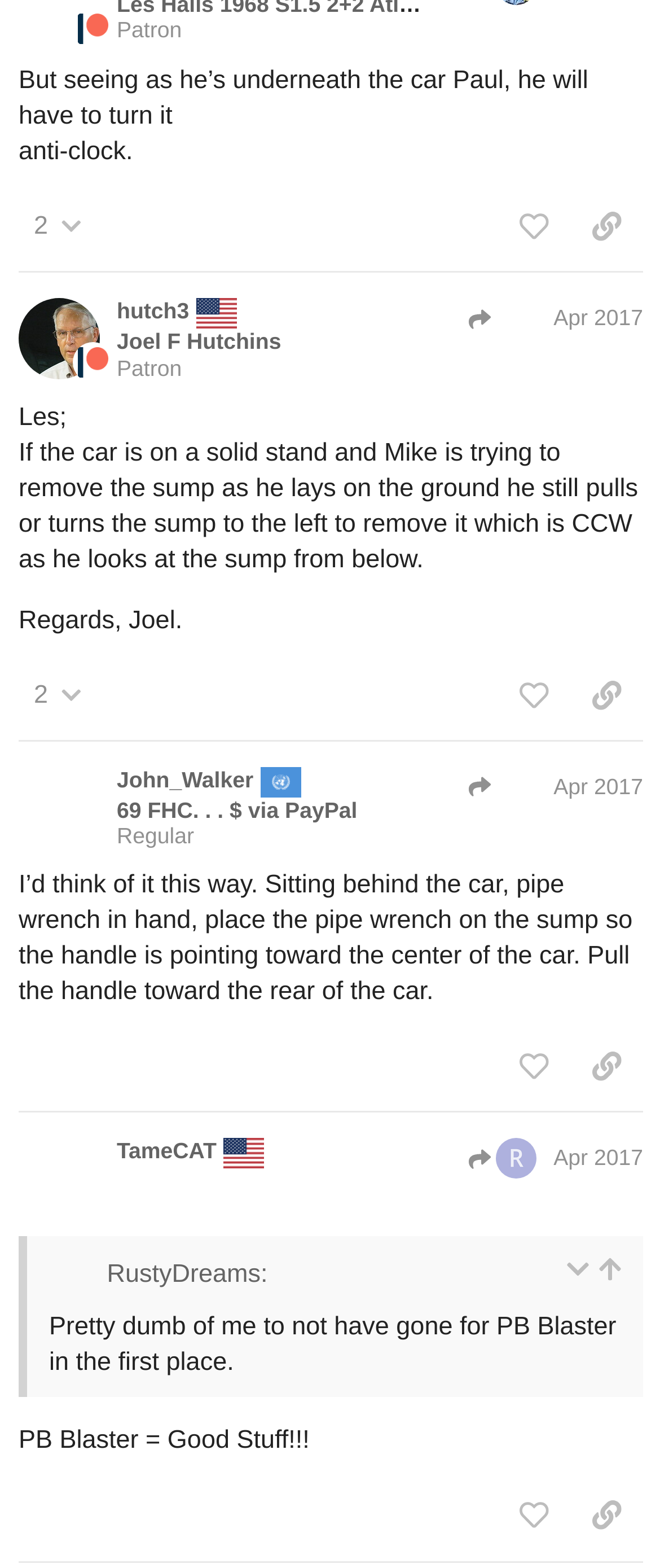Provide a brief response to the question below using a single word or phrase: 
What is the username of the person quoted in the third post?

RustyDreams